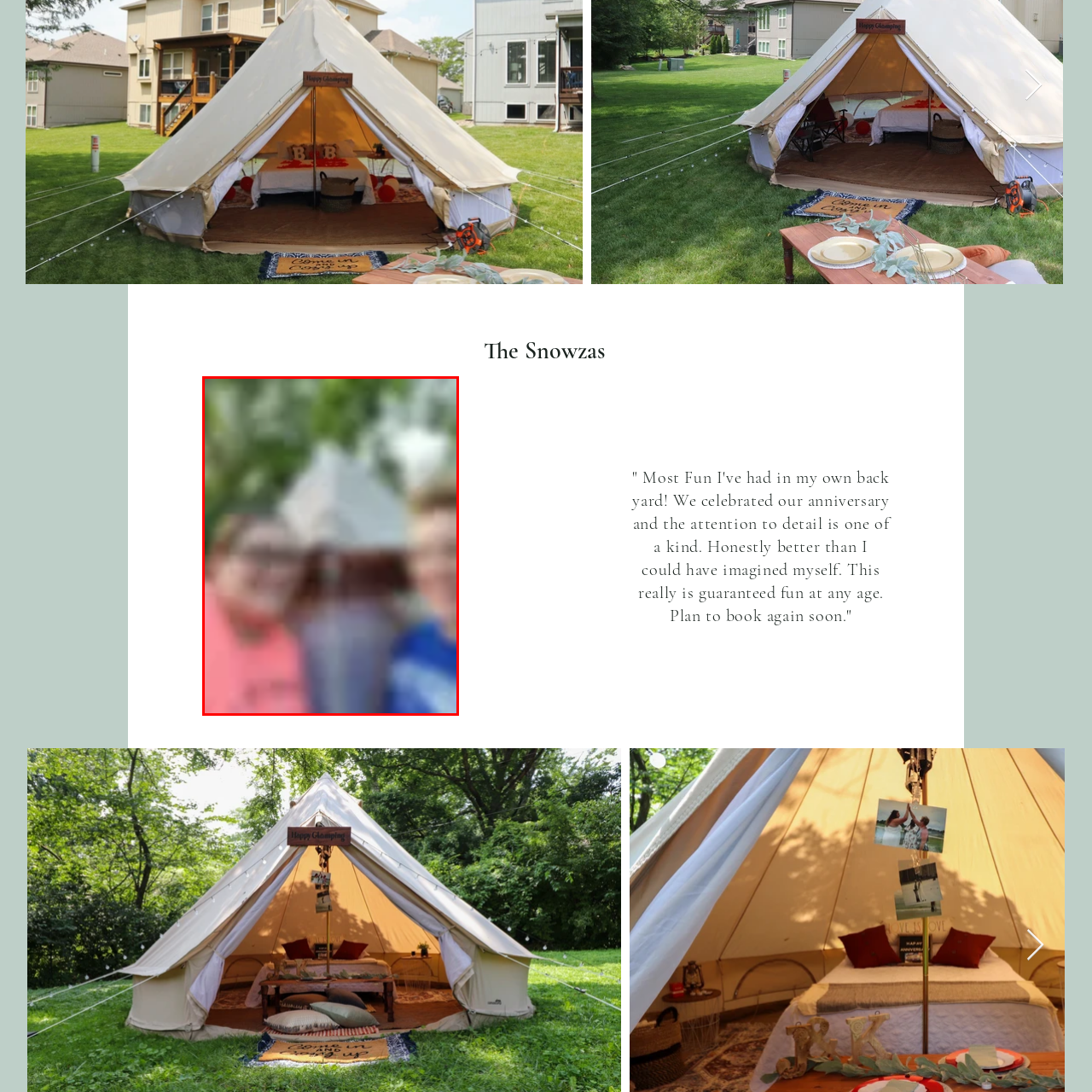Describe in detail the image that is highlighted by the red bounding box.

In this joyful image, two people are smiling and posing closely together, captured during a celebratory moment. They appear to be enjoying a sunny day in a vibrant outdoor setting, surrounded by greenery. In the background, a unique structure is visible, likely a part of their festive surroundings. The person on the left is wearing a bright pink shirt, while the individual on the right is in a blue shirt, suggesting a casual and fun atmosphere. This photo is likely from a special occasion, as indicated by the accompanying text that highlights it as a memorable anniversary celebration filled with happiness and detail.